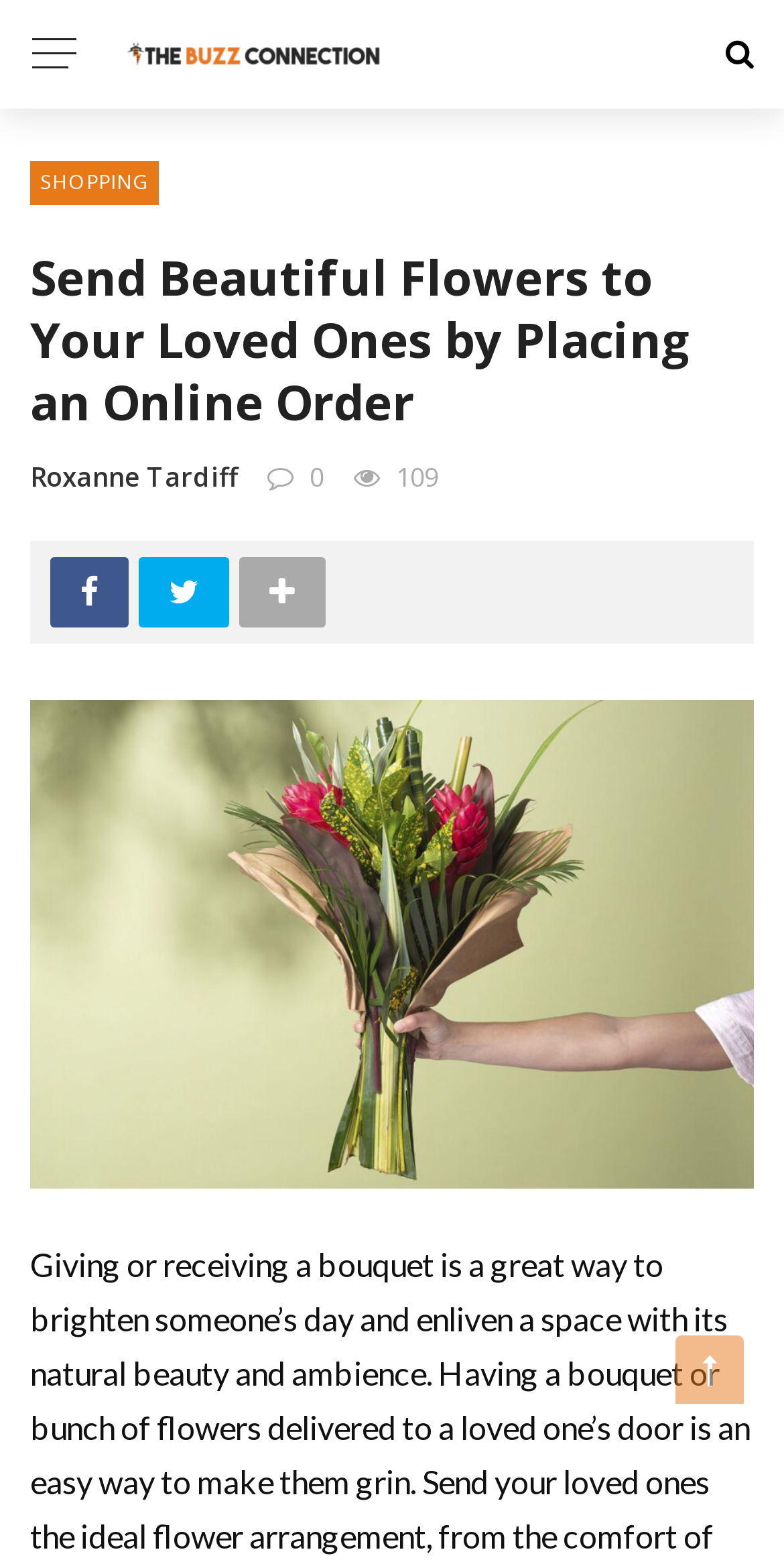What is the number next to Roxanne Tardiff?
Your answer should be a single word or phrase derived from the screenshot.

109